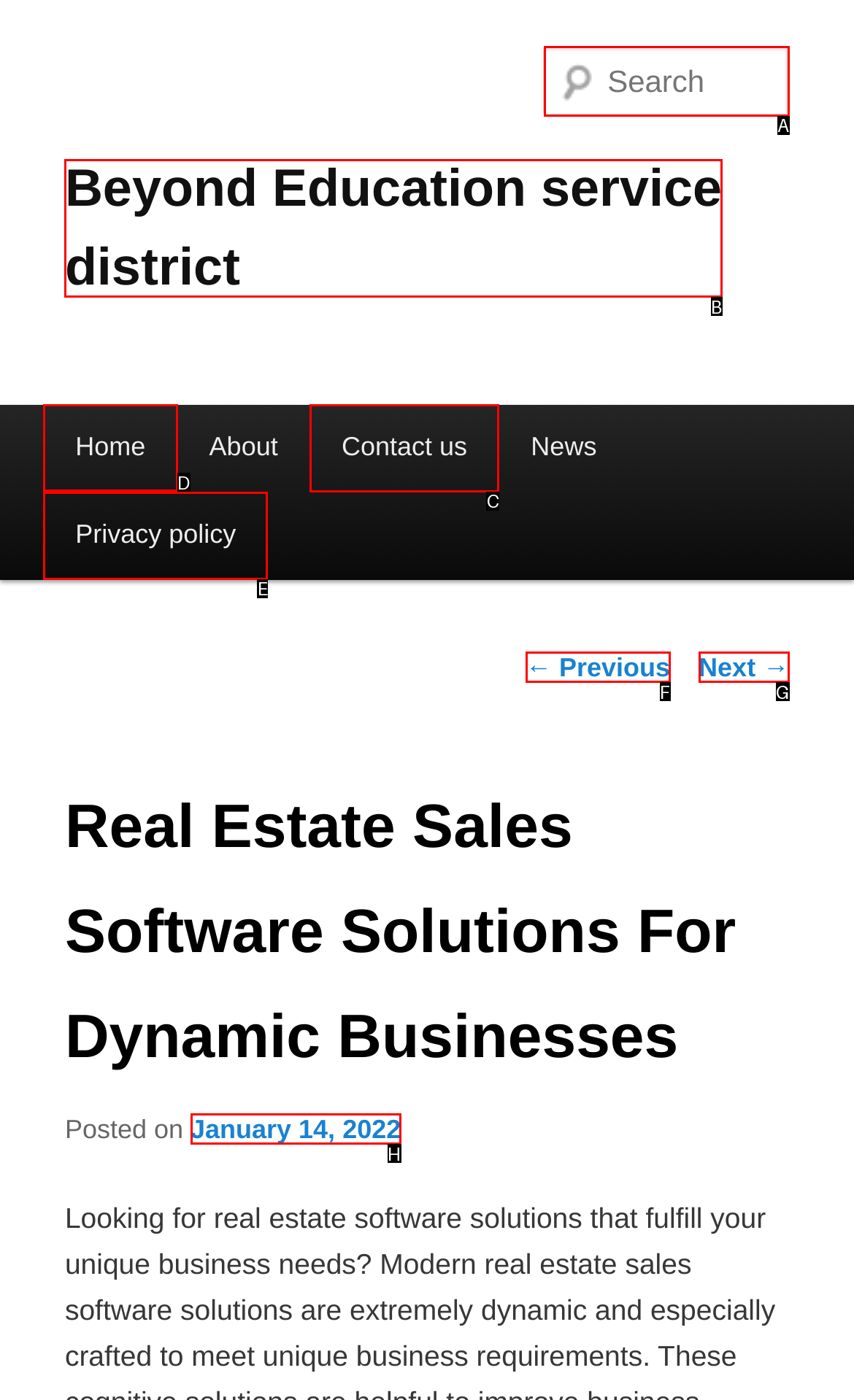Select the appropriate HTML element that needs to be clicked to execute the following task: contact us. Respond with the letter of the option.

None